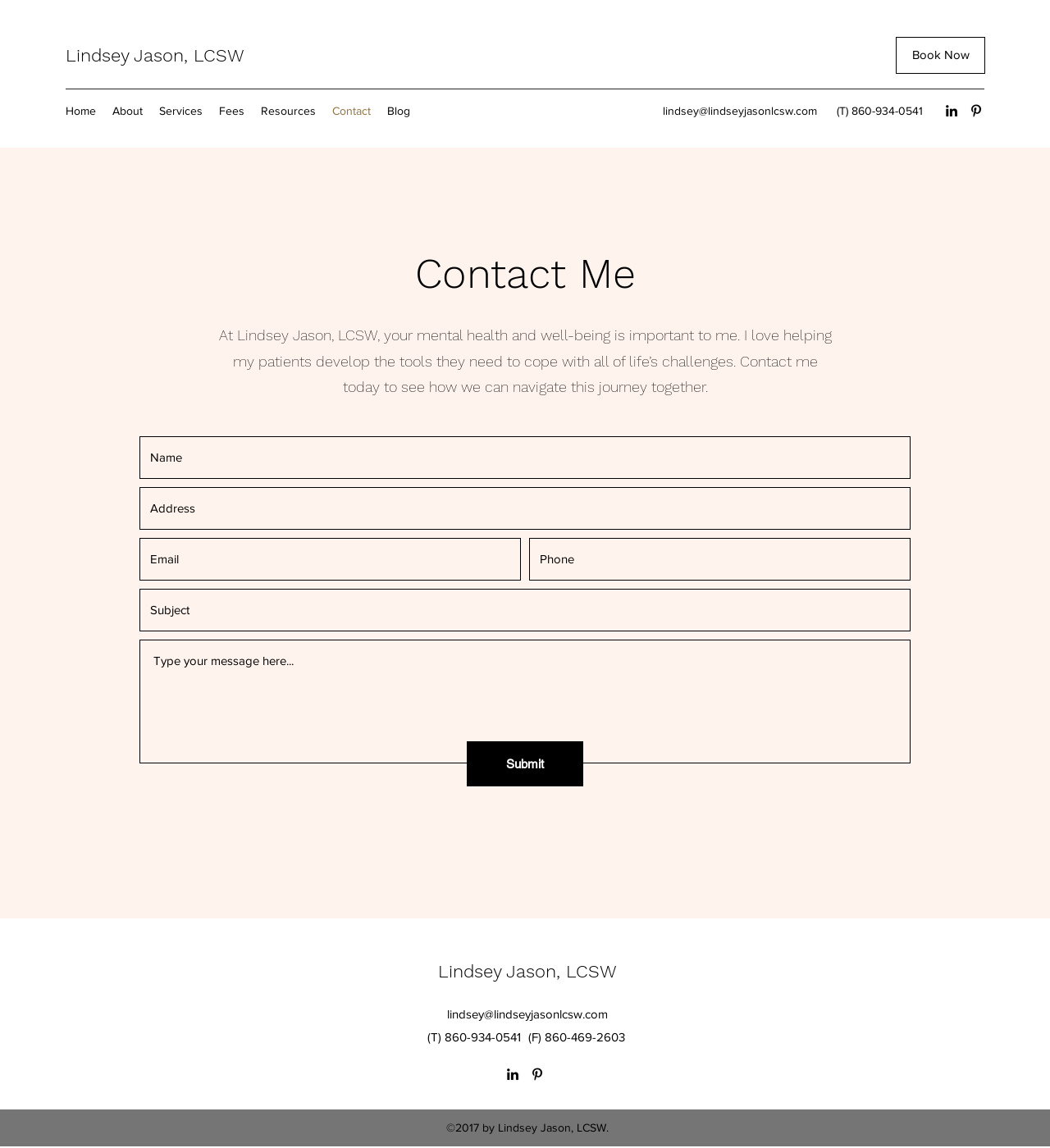Provide a brief response to the question below using a single word or phrase: 
What is the phone number?

(T) 860-934-0541